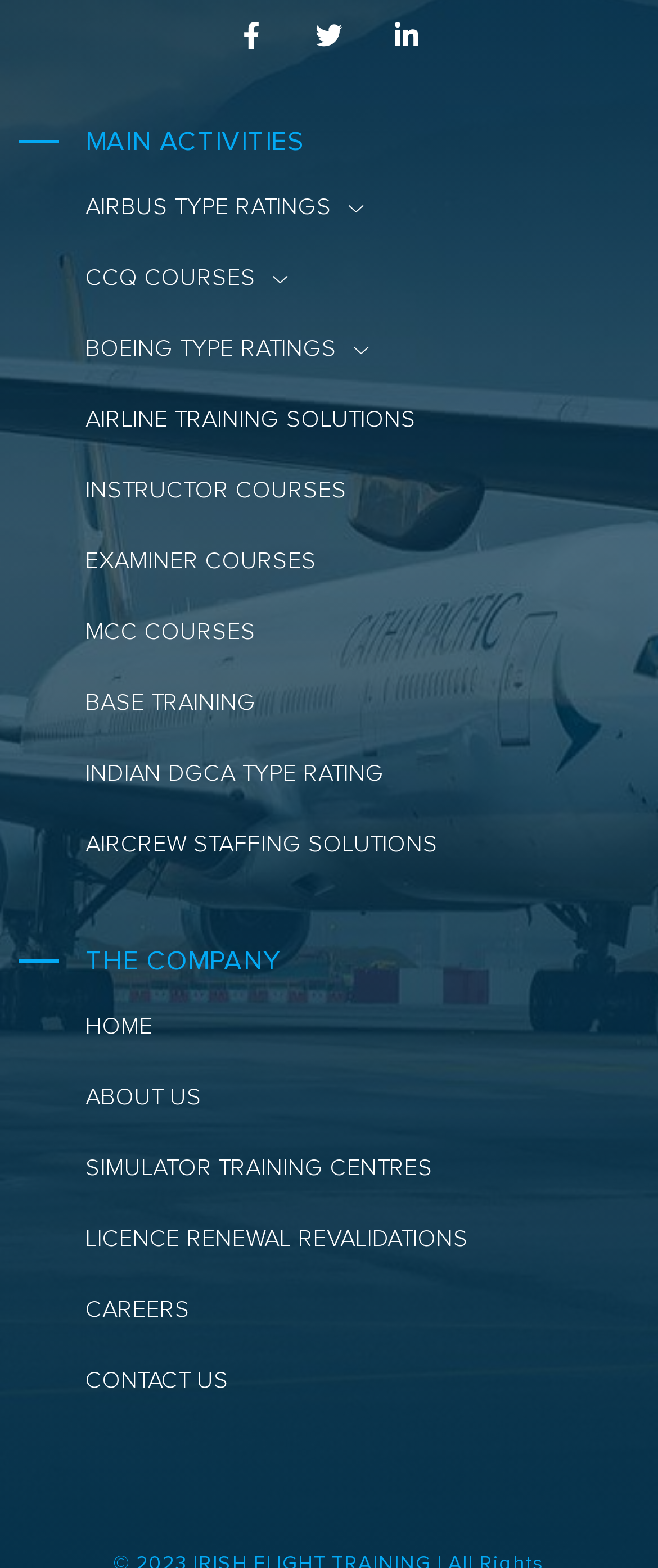Can you determine the bounding box coordinates of the area that needs to be clicked to fulfill the following instruction: "Contact US"?

[0.129, 0.868, 0.347, 0.892]